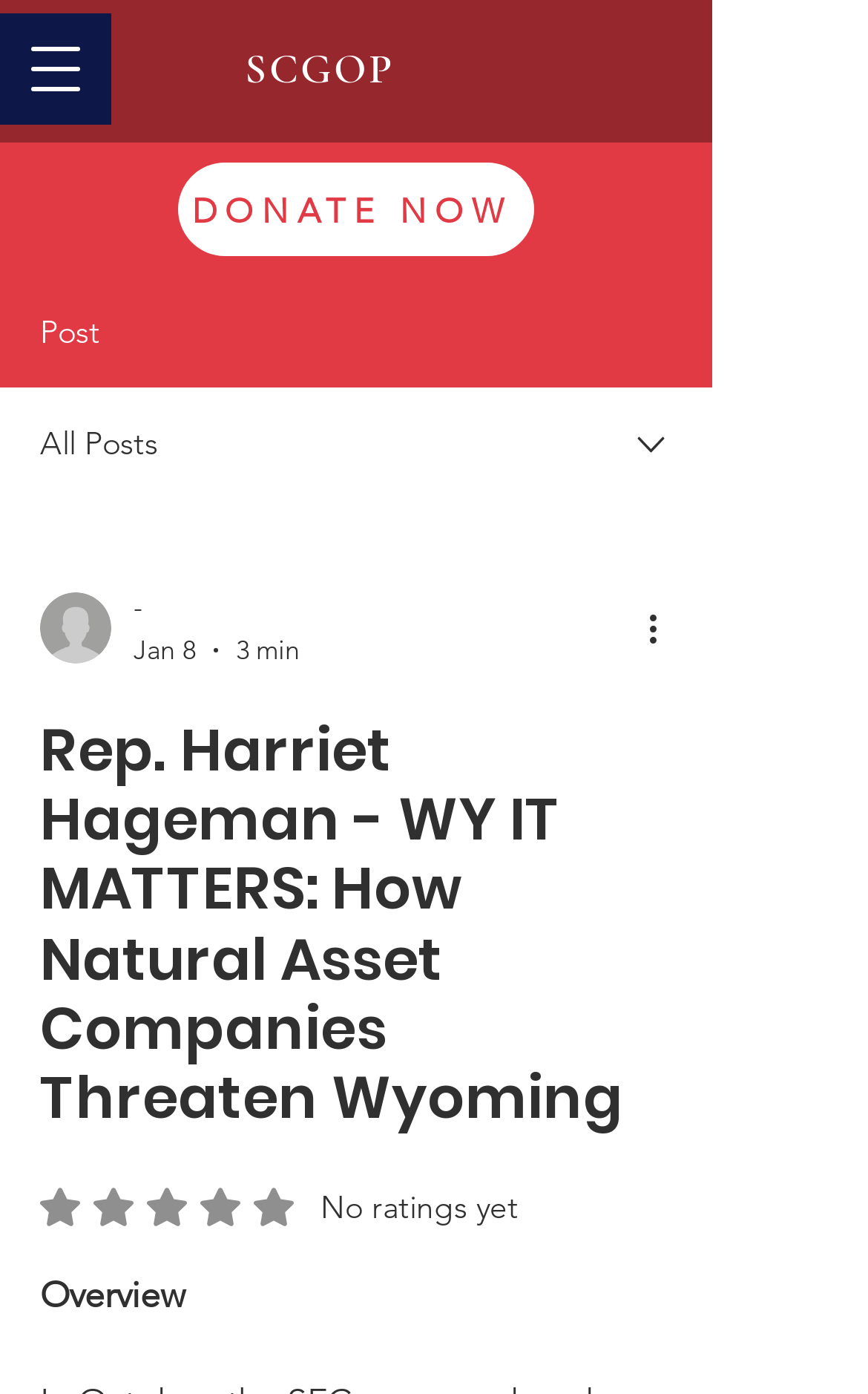Provide a thorough description of this webpage.

The webpage appears to be an article or blog post titled "Rep. Harriet Hageman - WY IT MATTERS: How Natural Asset Companies Threaten Wyoming". At the top left, there is a button to open the navigation menu. Next to it, there is a heading "SCGOP" with a link to the same text. On the right side of the top section, there is a prominent "DONATE NOW" link.

Below the top section, there are several elements arranged horizontally. From left to right, there is a "Post" label, an "All Posts" label, and an image. To the right of the image, there is a combobox with a dropdown menu. The combobox has a writer's picture, a dash, the date "Jan 8", and a "3 min" label.

Below the combobox, there is a heading with the same title as the webpage, "Rep. Harriet Hageman - WY IT MATTERS: How Natural Asset Companies Threaten Wyoming". To the right of the heading, there is a "More actions" button with an image. 

At the bottom of the page, there is a button with a rating system, currently showing "0 out of 5 stars. No ratings yet". Below the rating button, there is a "Overview" label, which likely introduces the main content of the article. The main content is not explicitly described in the accessibility tree, but based on the meta description, it appears to discuss Natural Asset Companies and their potential impact on Wyoming.